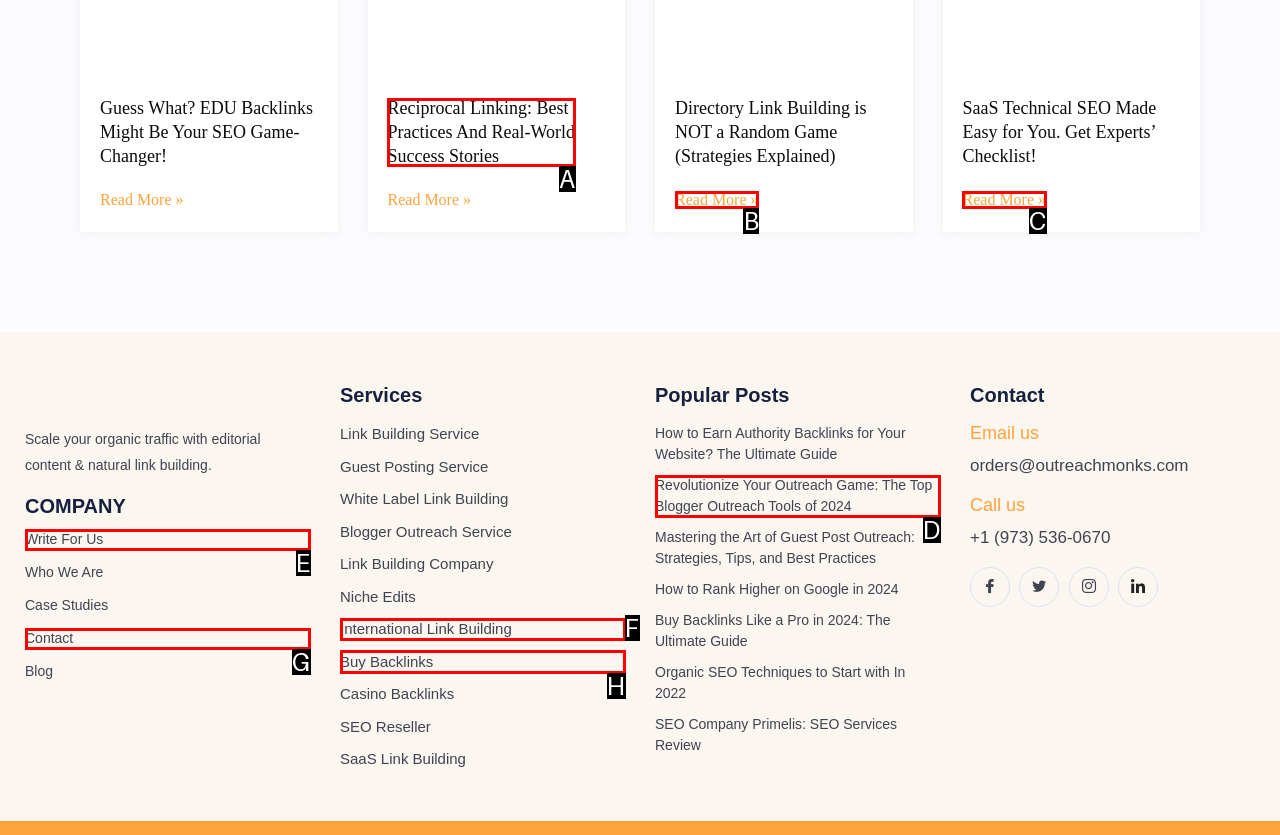Select the letter that corresponds to the UI element described as: 2024
Answer by providing the letter from the given choices.

None